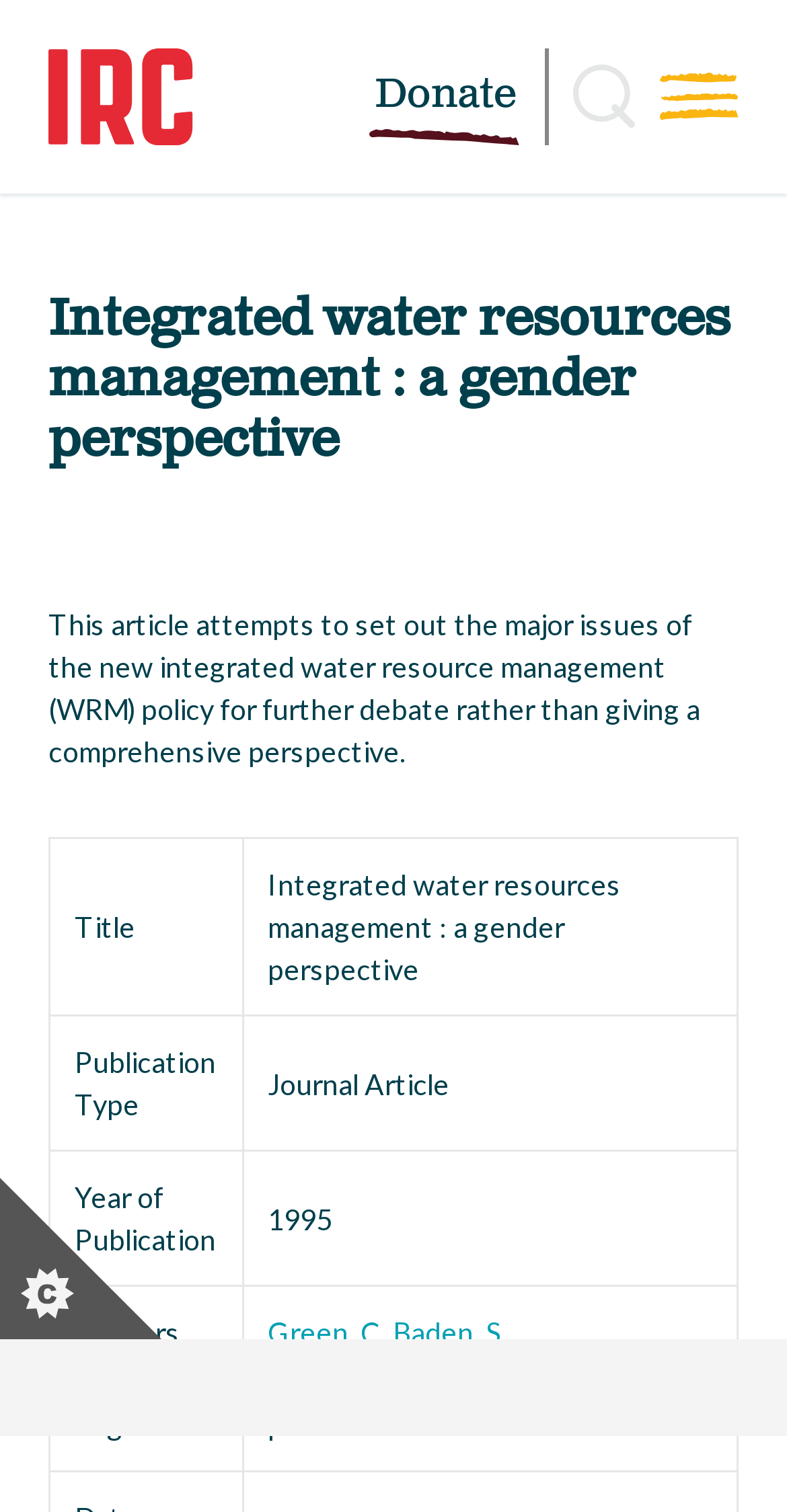Explain the webpage's layout and main content in detail.

The webpage is about "Integrated water resources management: a gender perspective" and is provided by IRC. At the top-left corner, there is a link to skip to the main content. Next to it, there is a link to the IRC website, accompanied by an IRC logo image. On the top-right corner, there are two links: a hidden menu link and a search link with a search icon image.

Below the top section, there is a heading that repeats the title of the webpage. Underneath the heading, there is a paragraph of text that summarizes the article, which discusses the major issues of the new integrated water resource management policy.

Following the summary, there is a table with five rows, each containing two columns. The table displays information about the article, including the title, publication type, year of publication, authors, and pagination. The authors' names, Green and Baden, are links.

At the bottom-left corner of the page, there is a large image that takes up about a quarter of the page's width. Finally, there is a link to donate, located near the center of the page.